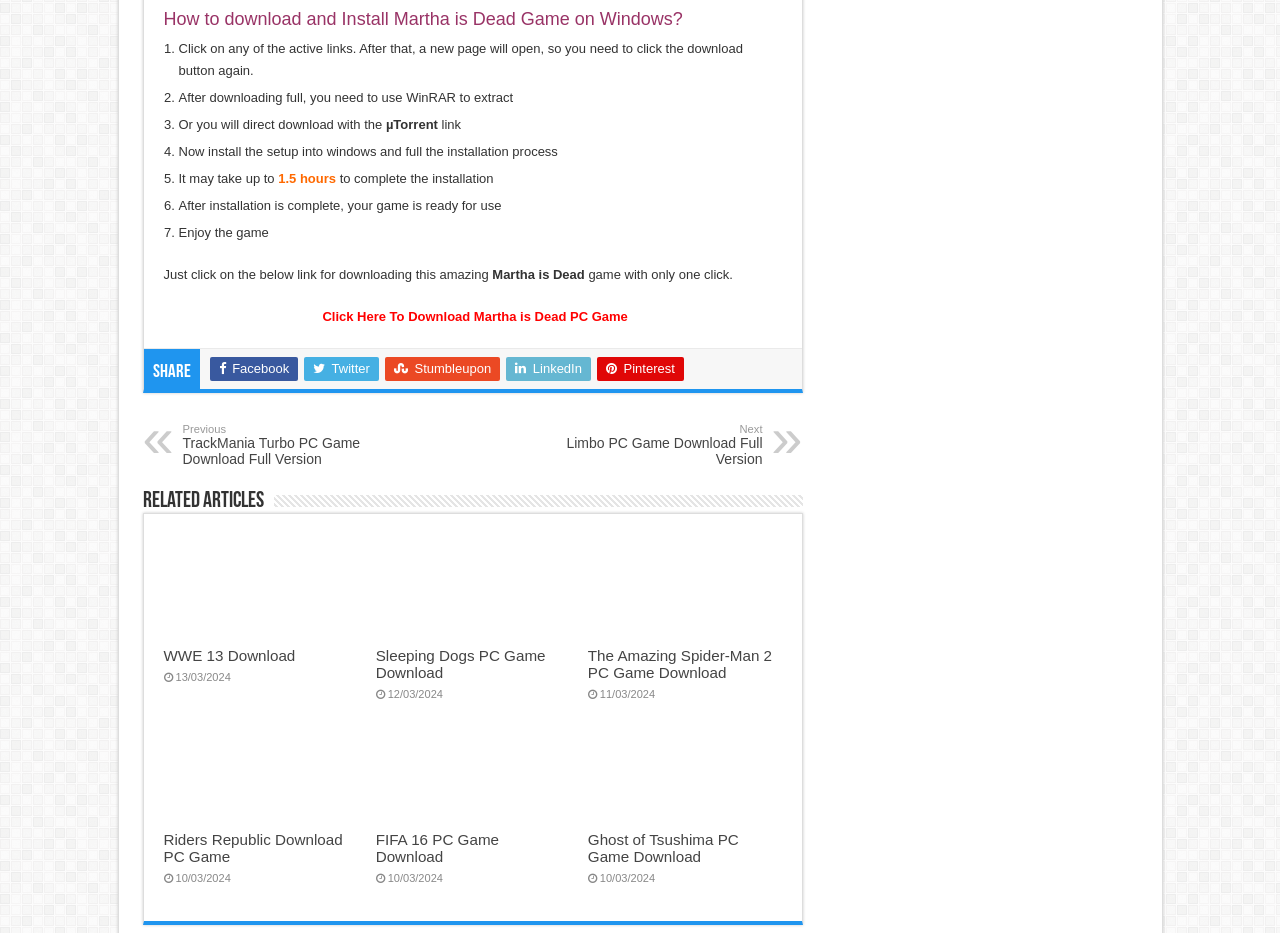What is the first step to download and install Martha is Dead Game?
Please ensure your answer to the question is detailed and covers all necessary aspects.

I found the answer by looking at the first list marker '1.' and the corresponding static text 'Click on any of the active links. After that, a new page will open, so you need to click the download button again.' which describes the first step to download and install Martha is Dead Game.